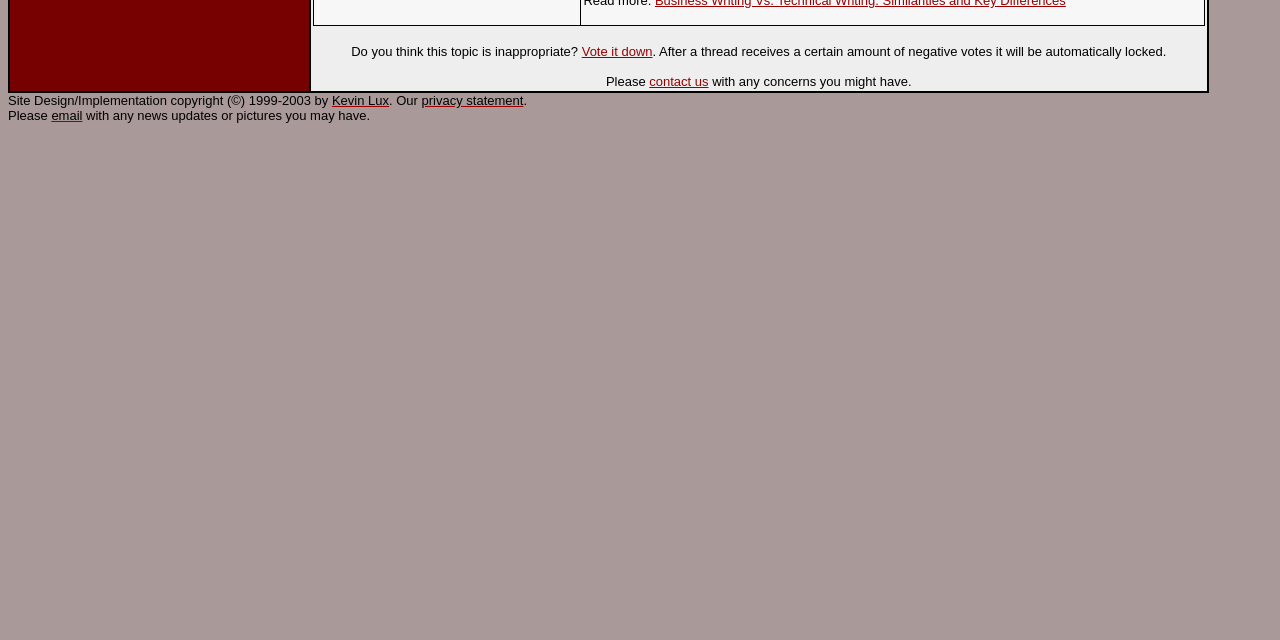From the screenshot, find the bounding box of the UI element matching this description: "Kevin Lux". Supply the bounding box coordinates in the form [left, top, right, bottom], each a float between 0 and 1.

[0.259, 0.145, 0.304, 0.169]